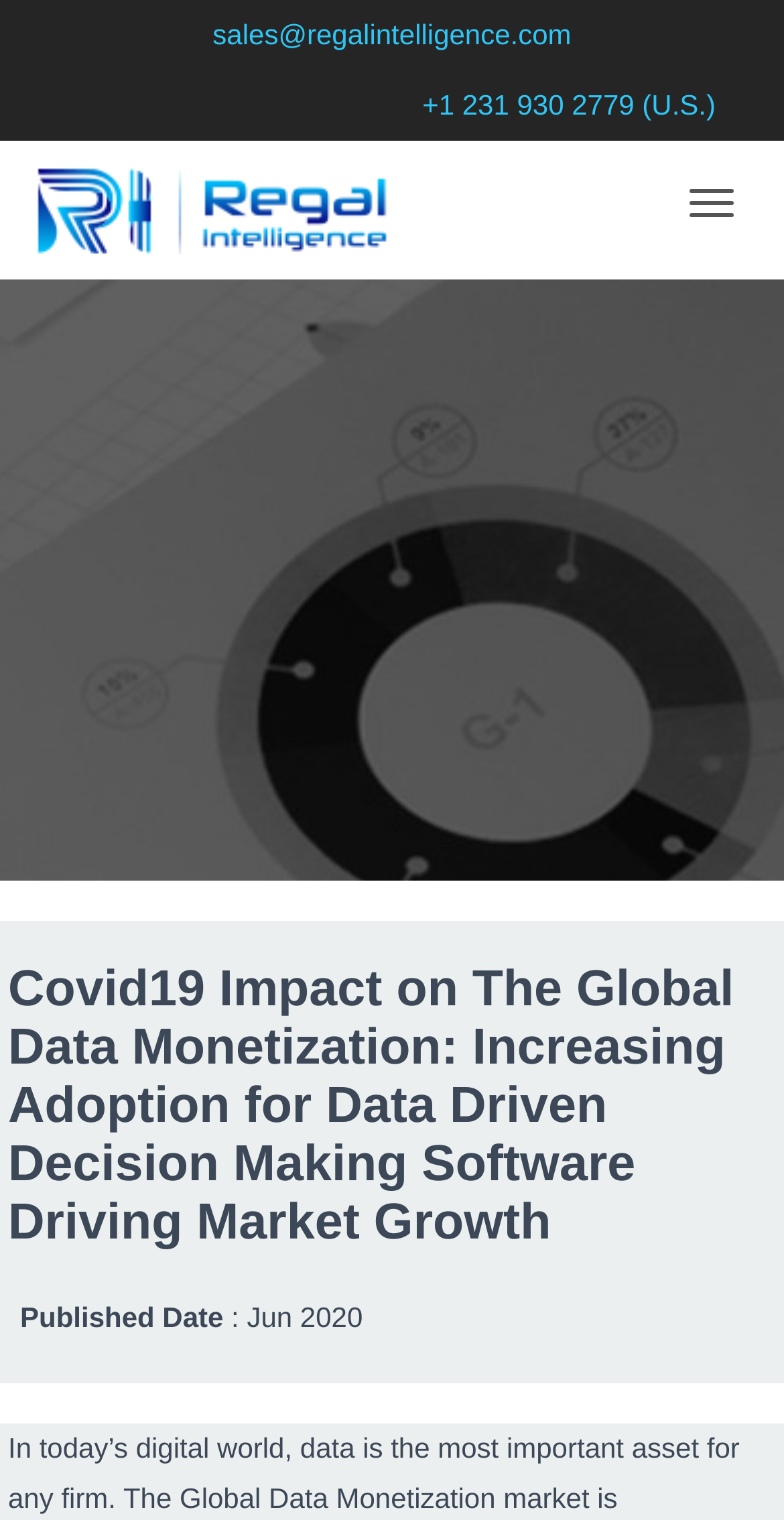Determine and generate the text content of the webpage's headline.

Covid19 Impact on The Global Data Monetization: Increasing Adoption for Data Driven Decision Making Software Driving Market Growth